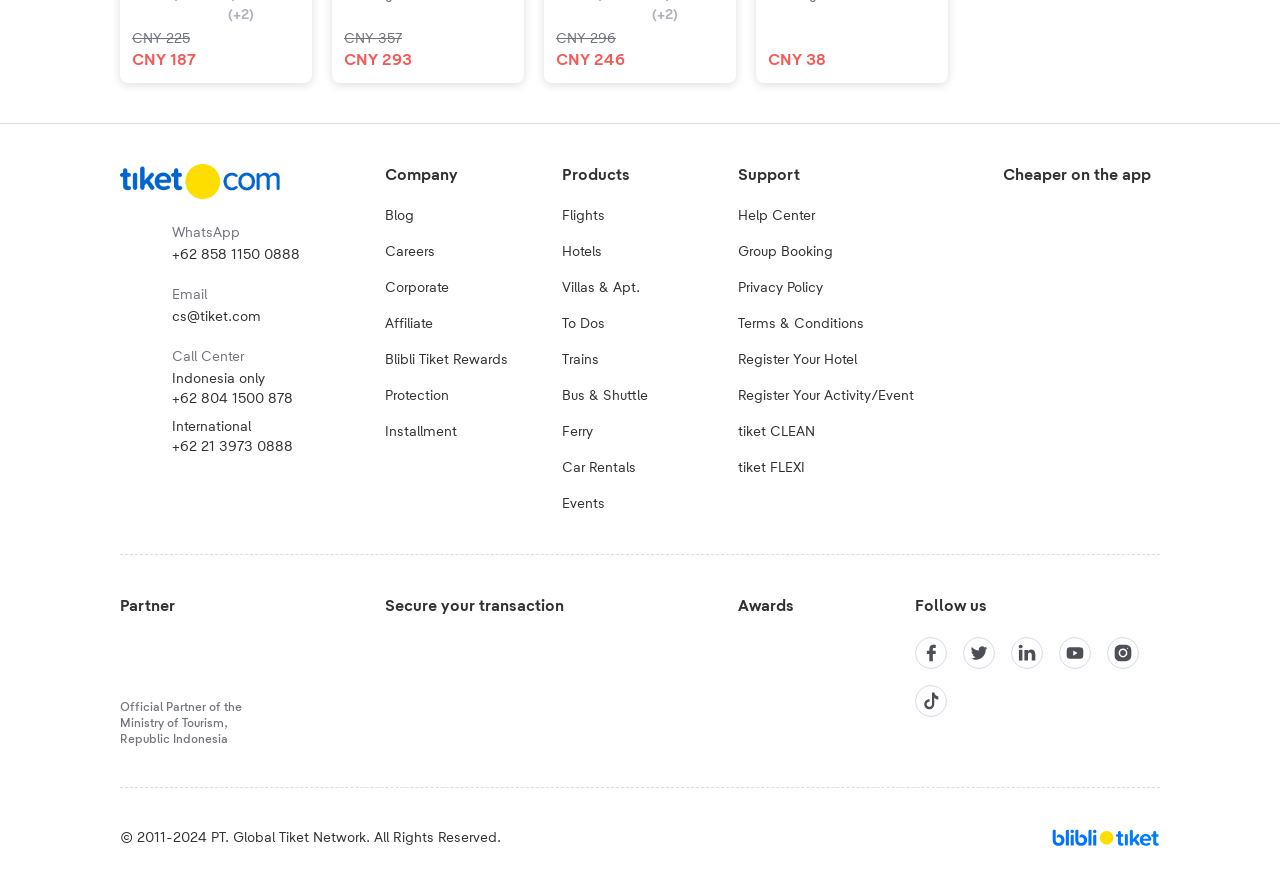What is the type of accommodation listed?
Answer the question with a detailed explanation, including all necessary information.

The type of accommodation listed includes Hotels, Villas & Apt., which is indicated by the link elements with the texts 'Hotels' and 'Villas & Apt.' under the 'Products' heading.